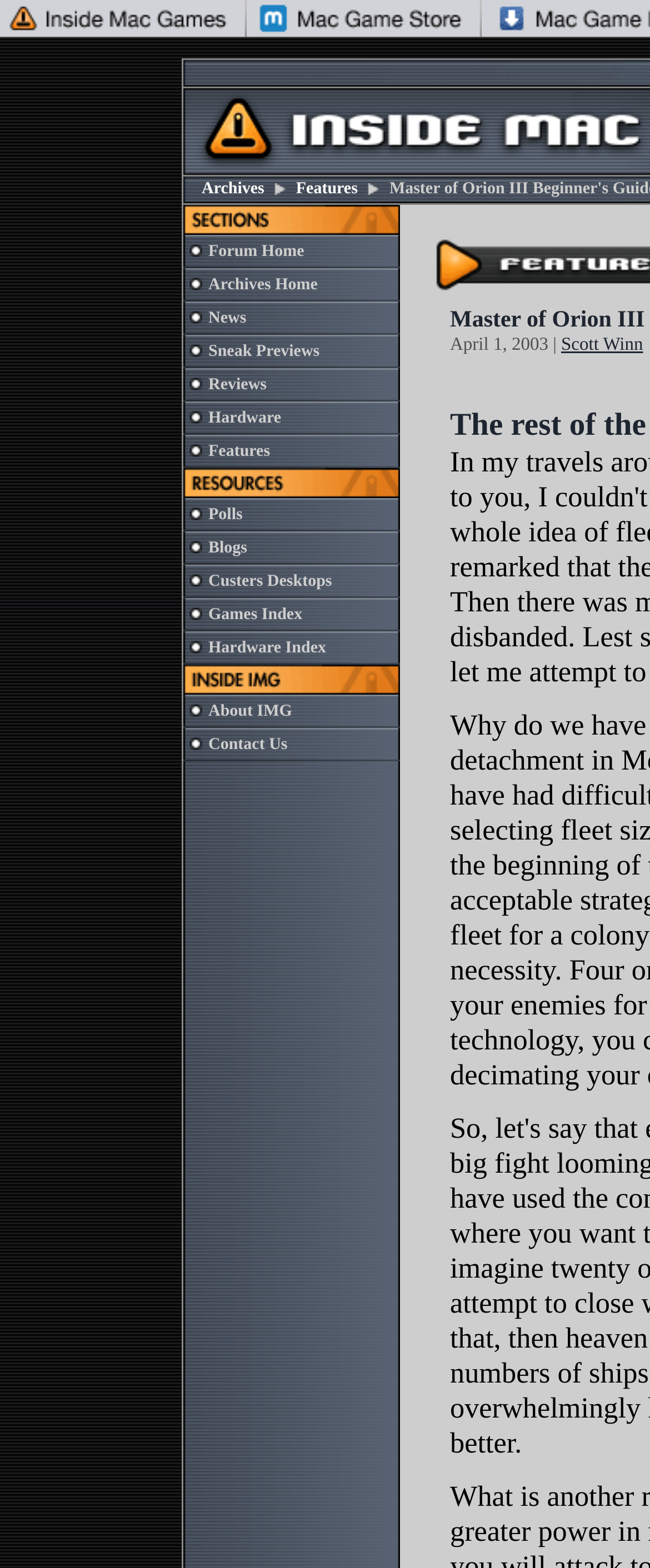Please specify the bounding box coordinates of the clickable section necessary to execute the following command: "Click the Archives link".

[0.31, 0.115, 0.407, 0.126]